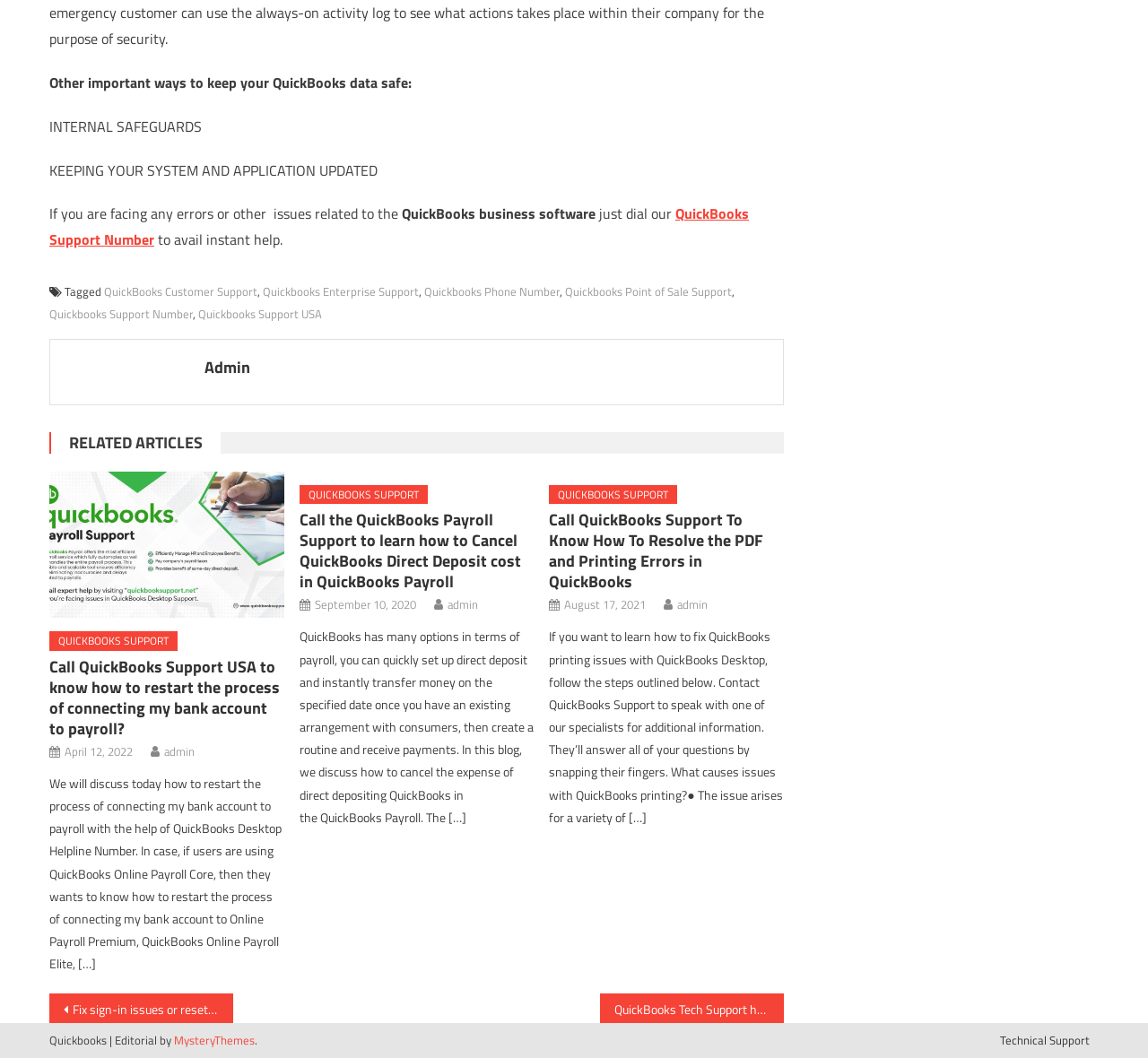Show the bounding box coordinates for the element that needs to be clicked to execute the following instruction: "Call QuickBooks Support USA to know how to restart the process of connecting my bank account to payroll". Provide the coordinates in the form of four float numbers between 0 and 1, i.e., [left, top, right, bottom].

[0.043, 0.445, 0.248, 0.584]